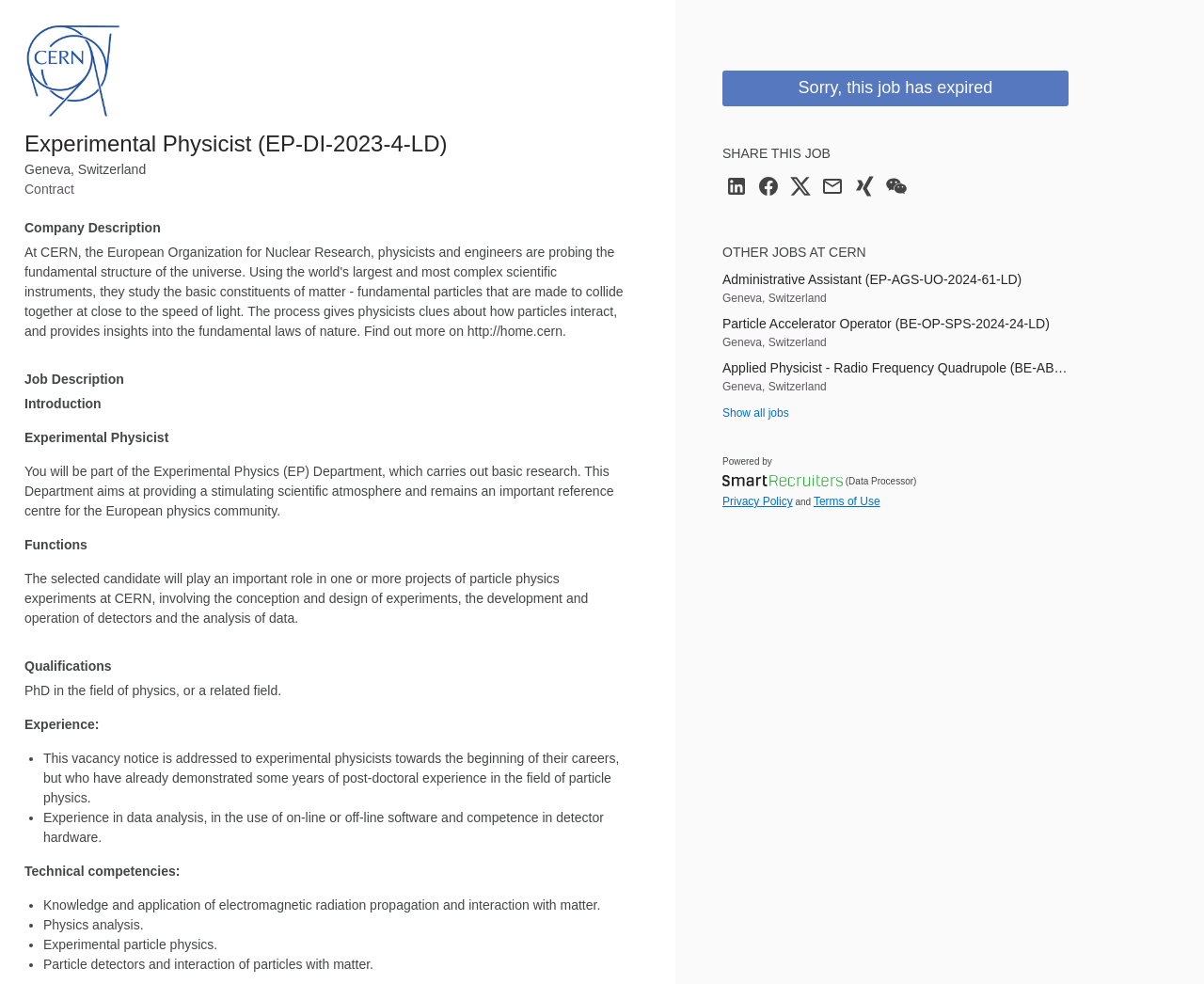Please find the bounding box coordinates of the element's region to be clicked to carry out this instruction: "Click the Privacy Policy link".

[0.6, 0.503, 0.658, 0.517]